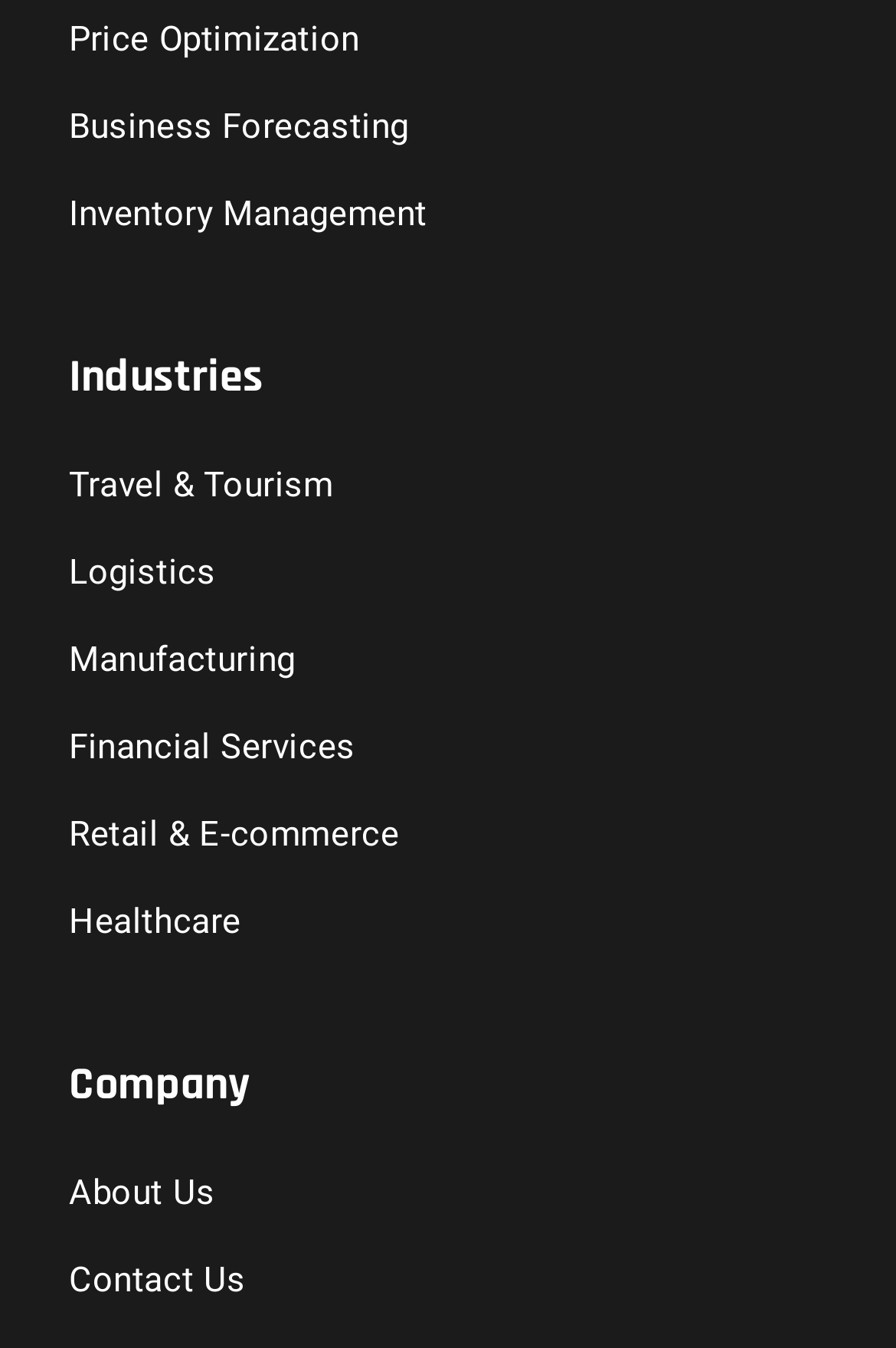Respond to the question below with a single word or phrase:
How many industries are listed on the webpage?

7